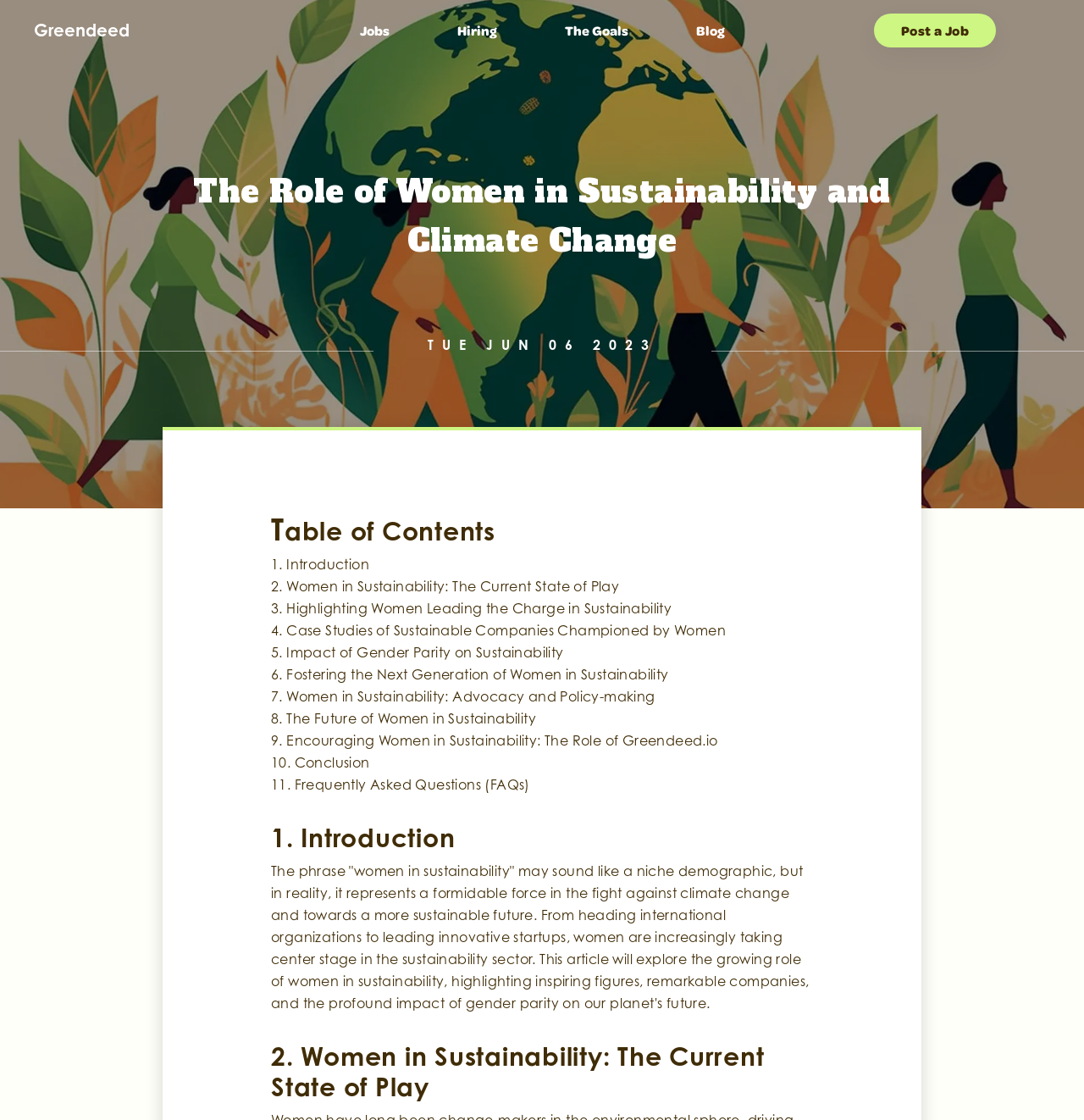How many headings are in the article?
Kindly answer the question with as much detail as you can.

I counted the number of heading elements in the article, which are 'The Role of Women in Sustainability and Climate Change' and '1. Introduction', totaling 2 headings.